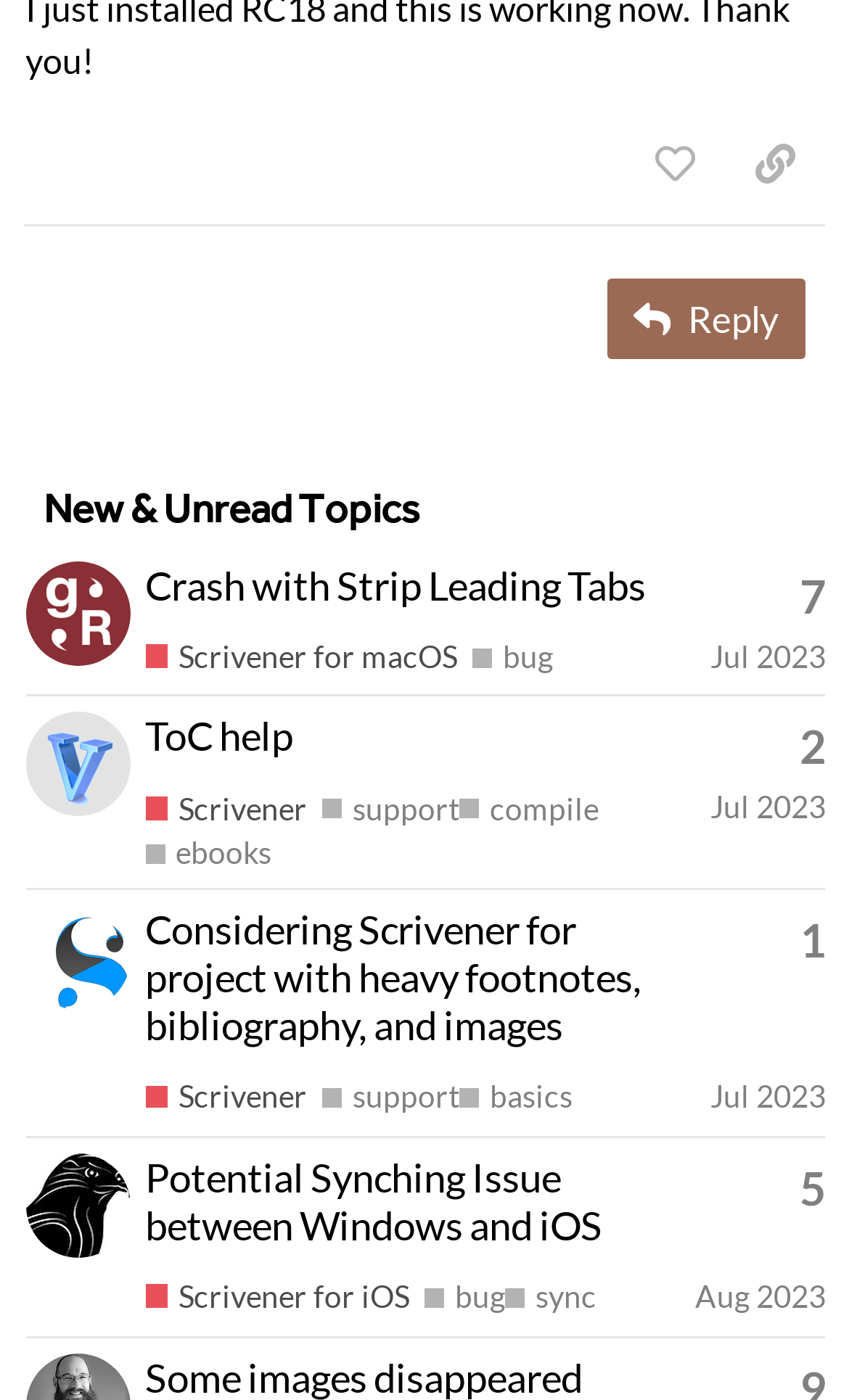Please determine the bounding box coordinates, formatted as (top-left x, top-left y, bottom-right x, bottom-right y), with all values as floating point numbers between 0 and 1. Identify the bounding box of the region described as: bug

[0.556, 0.456, 0.651, 0.482]